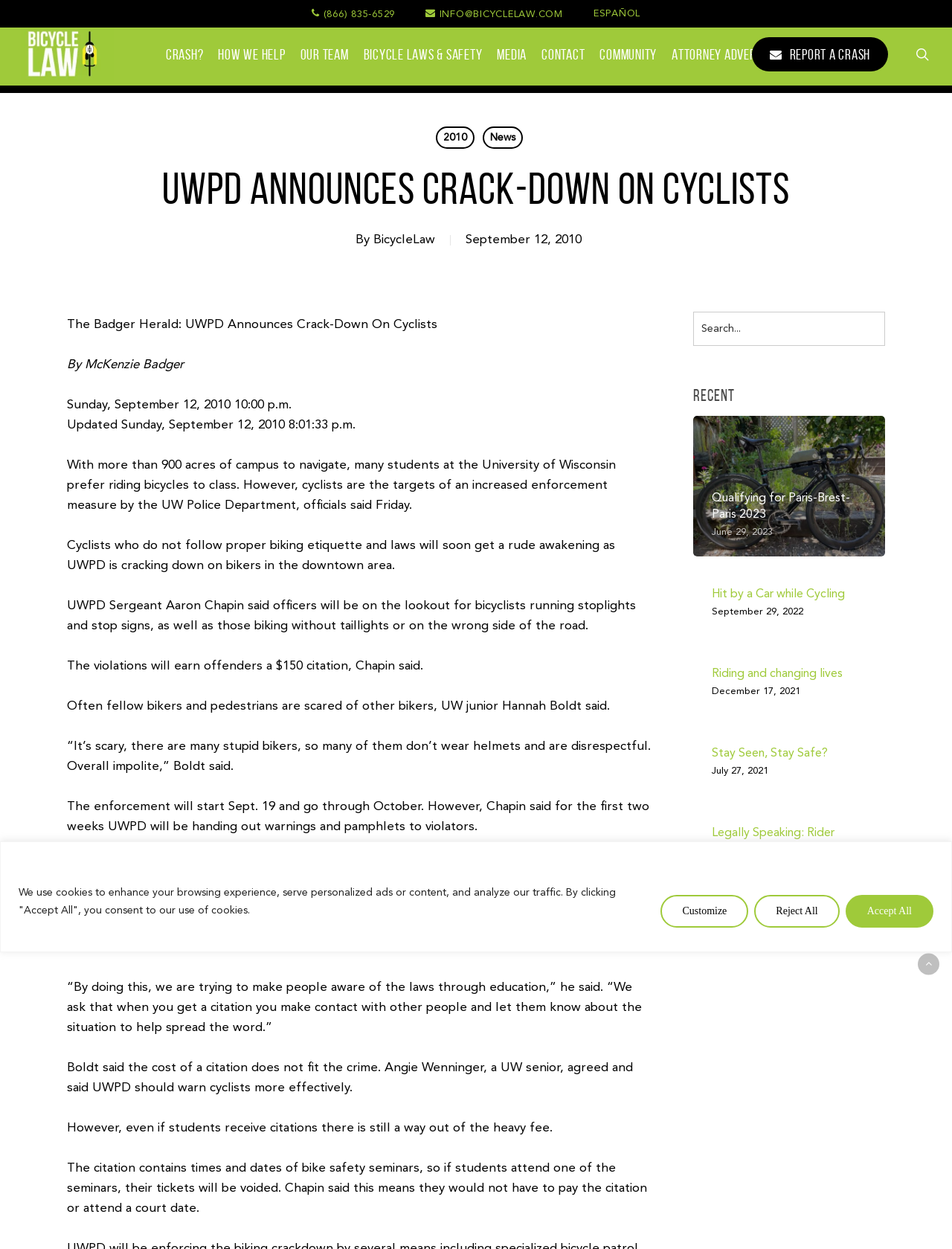Describe every aspect of the webpage in a detailed manner.

The webpage is about a news article from The Badger Herald, titled "UWPD Announces Crack-Down On Cyclists". At the top of the page, there is a cookie consent banner with three buttons: "Customize", "Reject All", and "Accept All". Below the banner, there are several links to contact information, including a phone number, email address, and a link to a Spanish version of the website.

The main content of the page is divided into sections. The first section has a heading "UWPD ANNOUNCES CRACK-DOWN ON CYCLISTS" and includes a byline "By McKenzie Badger" and a date "Sunday, September 12, 2010 10:00 p.m.". Below the heading, there is a block of text describing the article's content, which is about the University of Wisconsin Police Department's increased enforcement of bicycle laws on campus.

To the right of the main content, there is a sidebar with several links, including "CRASH?", "HOW WE HELP", "OUR TEAM", and others. At the bottom of the sidebar, there is a search bar with a button and a heading "Recent" above a list of links to recent news articles.

At the very bottom of the page, there is a link to "Back to top" and a small icon.